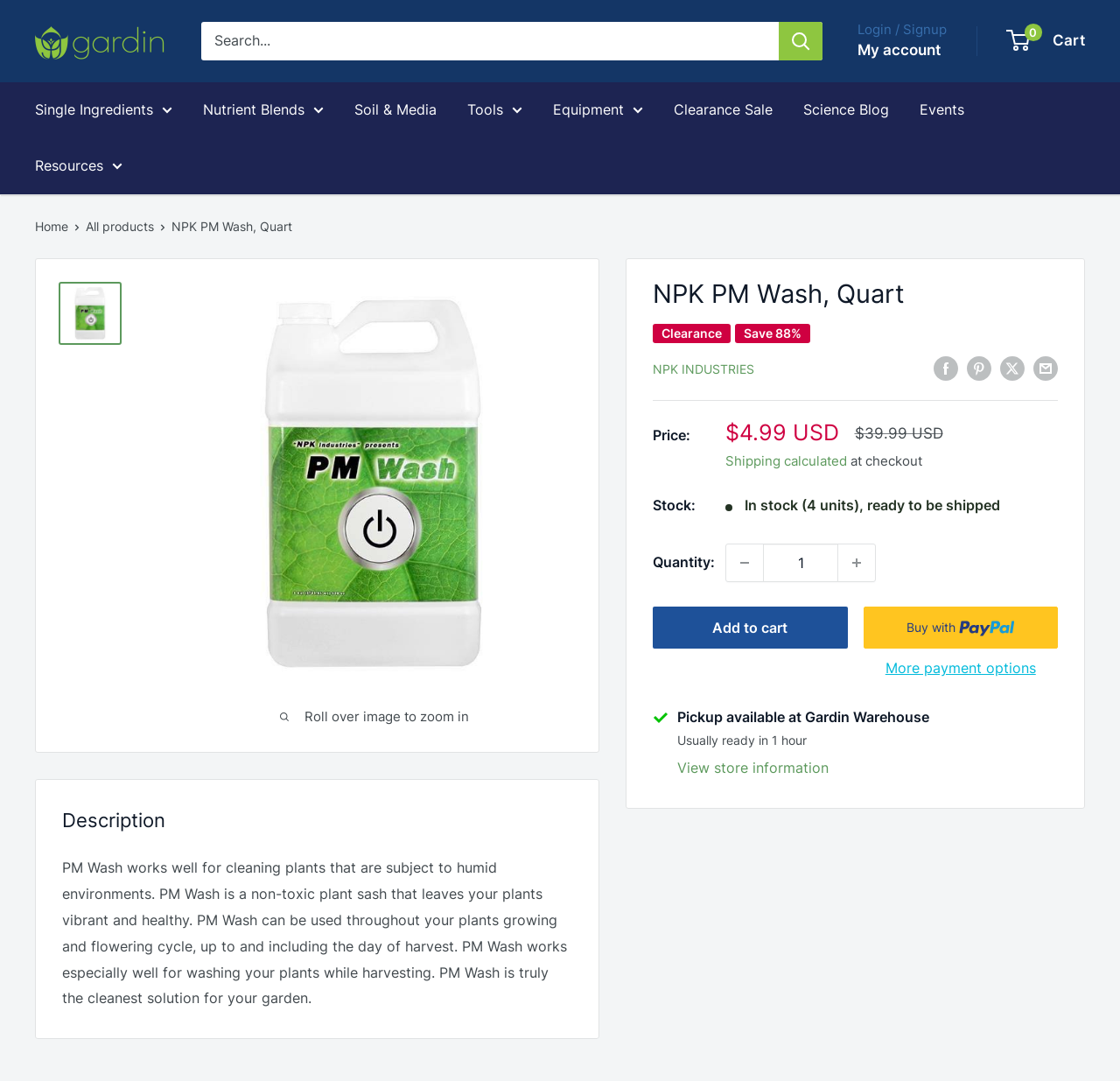Please specify the bounding box coordinates of the area that should be clicked to accomplish the following instruction: "Add to cart". The coordinates should consist of four float numbers between 0 and 1, i.e., [left, top, right, bottom].

[0.583, 0.561, 0.757, 0.6]